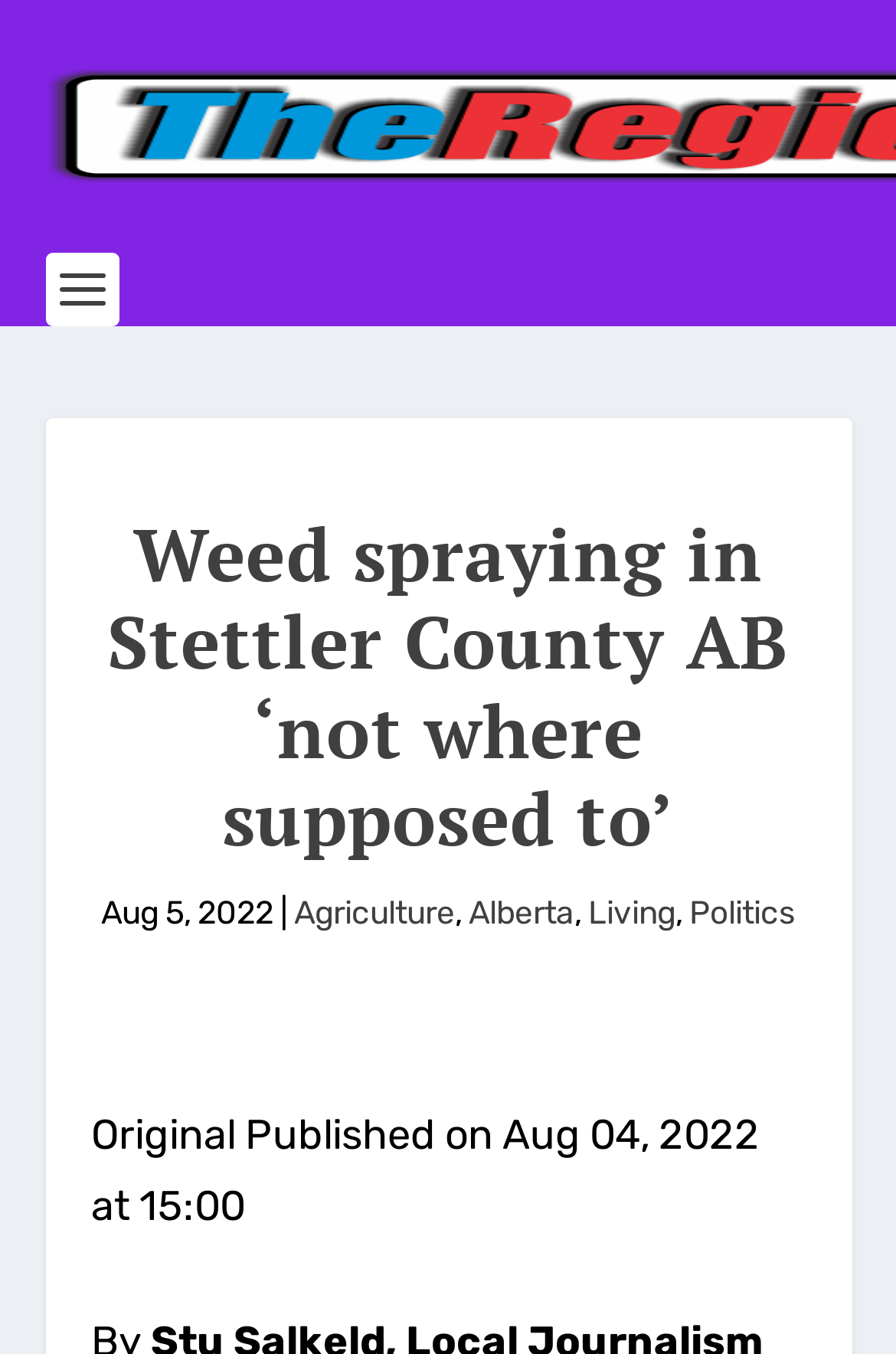Respond to the question below with a single word or phrase:
What is the separator between the categories?

,